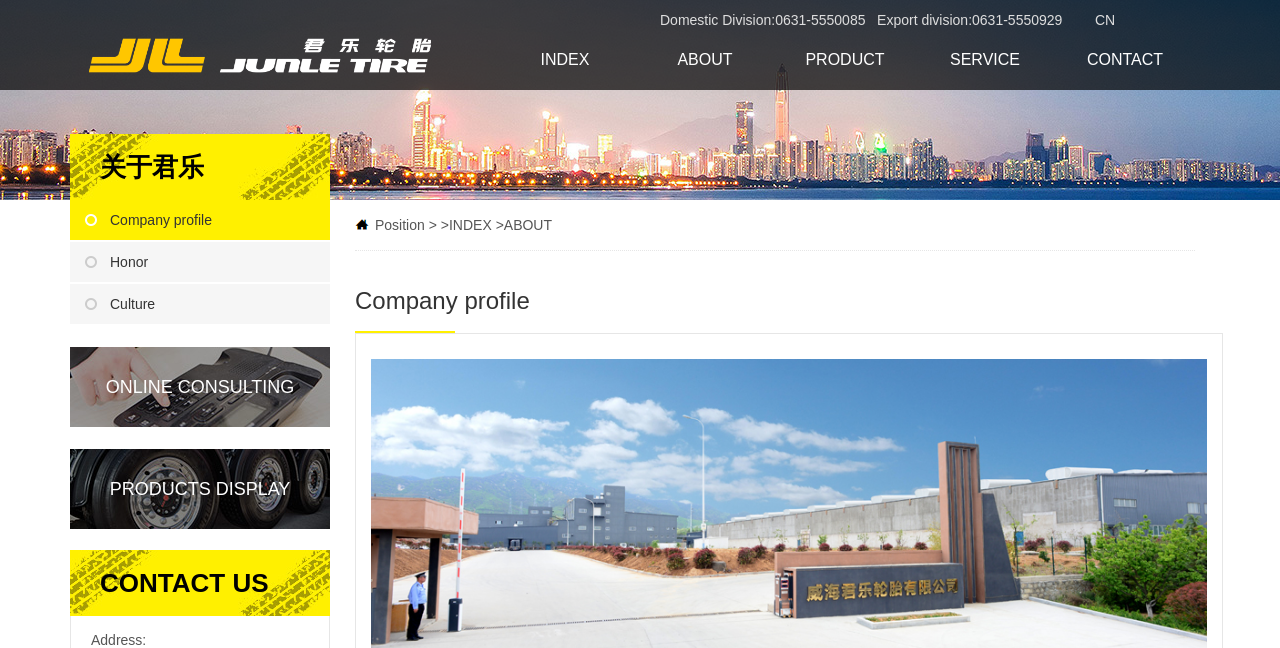What is the last link in the top navigation menu?
Answer the question with a single word or phrase, referring to the image.

CONTACT